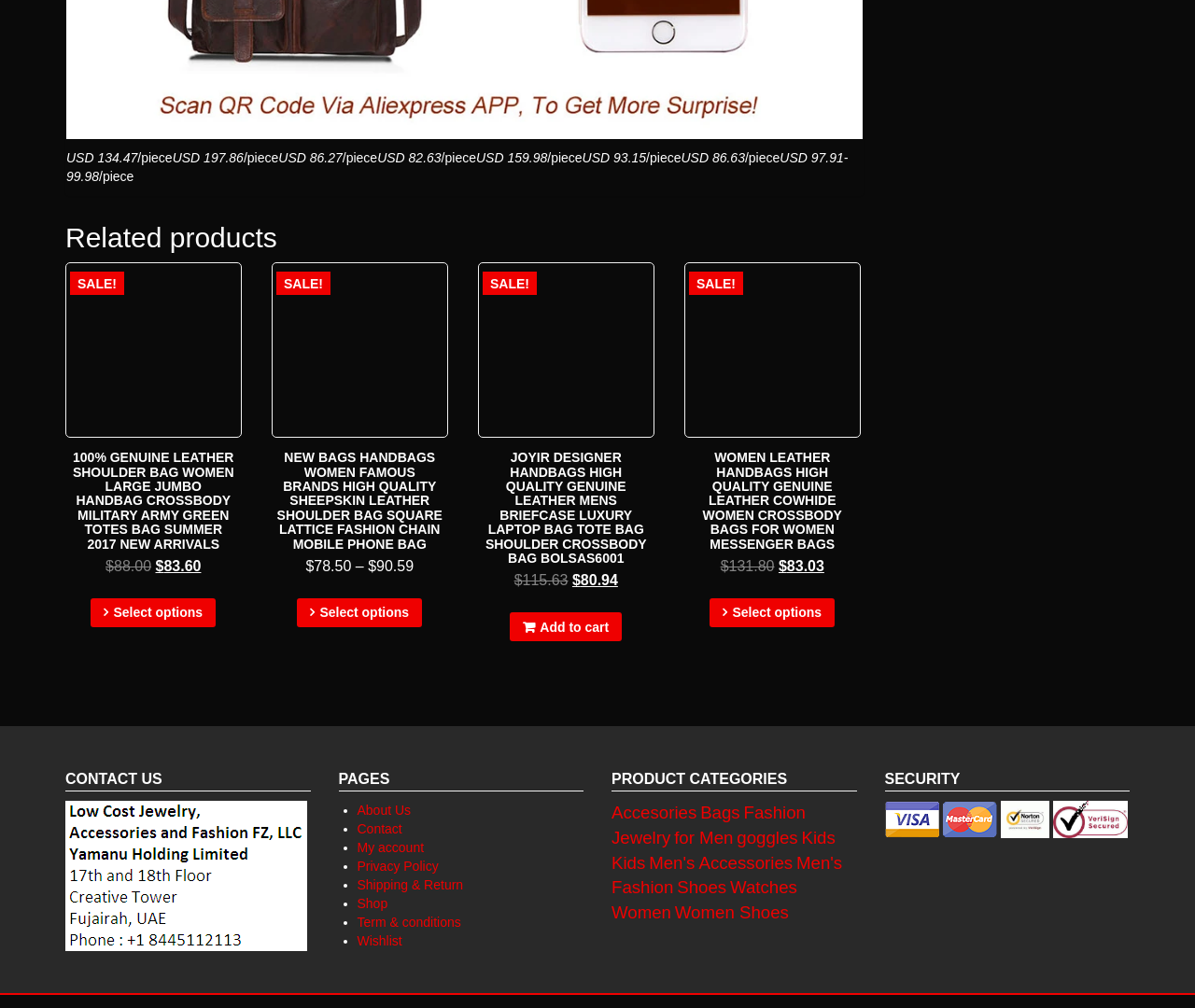Determine the bounding box coordinates of the section I need to click to execute the following instruction: "Contact us". Provide the coordinates as four float numbers between 0 and 1, i.e., [left, top, right, bottom].

[0.055, 0.762, 0.26, 0.785]